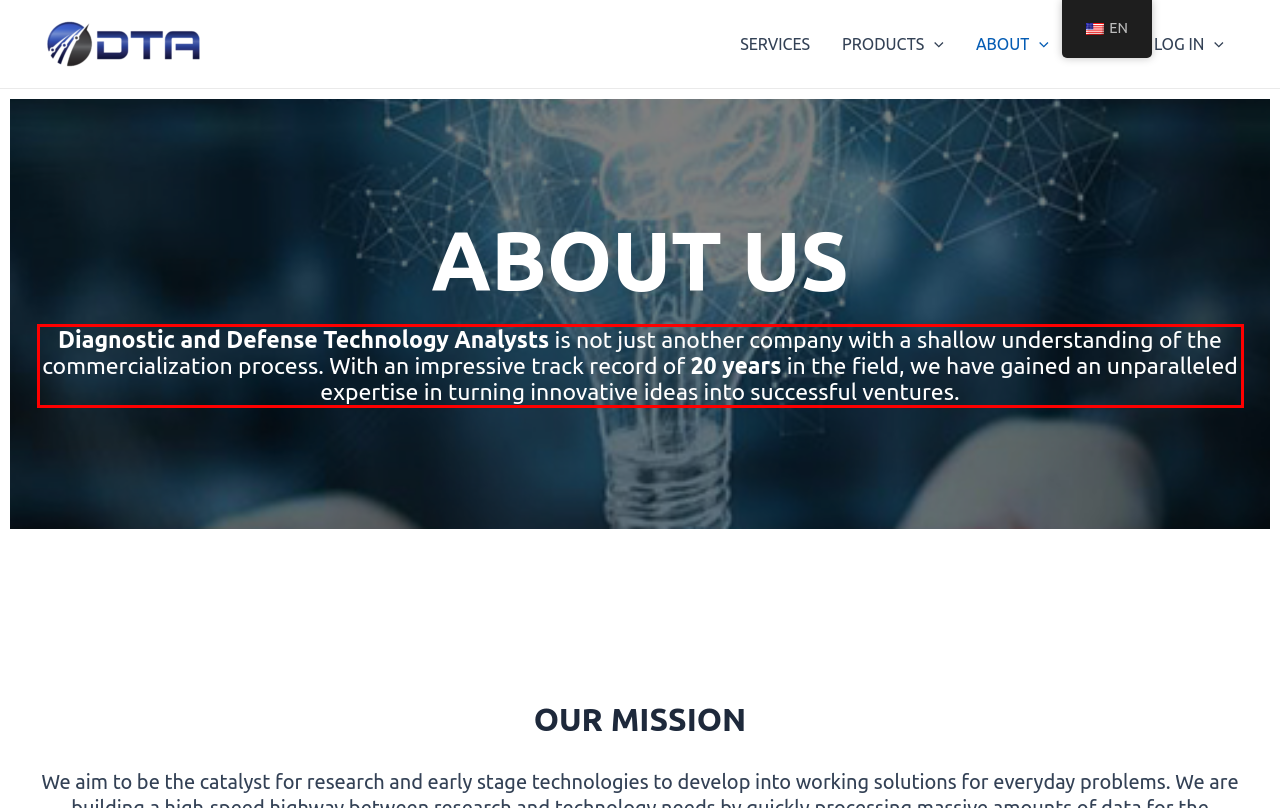Using OCR, extract the text content found within the red bounding box in the given webpage screenshot.

Diagnostic and Defense Technology Analysts is not just another company with a shallow understanding of the commercialization process. With an impressive track record of 20 years in the field, we have gained an unparalleled expertise in turning innovative ideas into successful ventures.